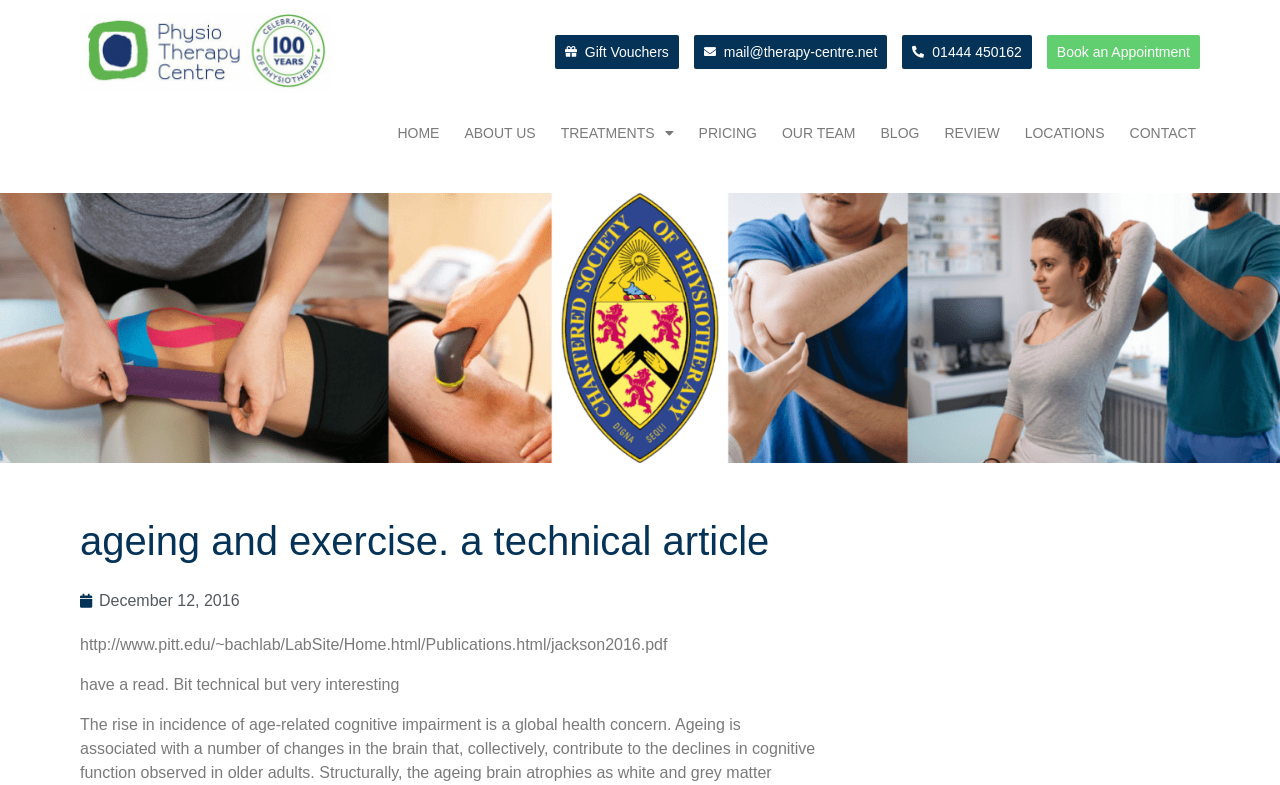What is the contact email of the Physio Therapy Centre?
Please use the image to provide an in-depth answer to the question.

The contact email of the Physio Therapy Centre can be found by looking at the links at the top of the webpage, where 'mail@therapy-centre.net' is listed as a contact option.